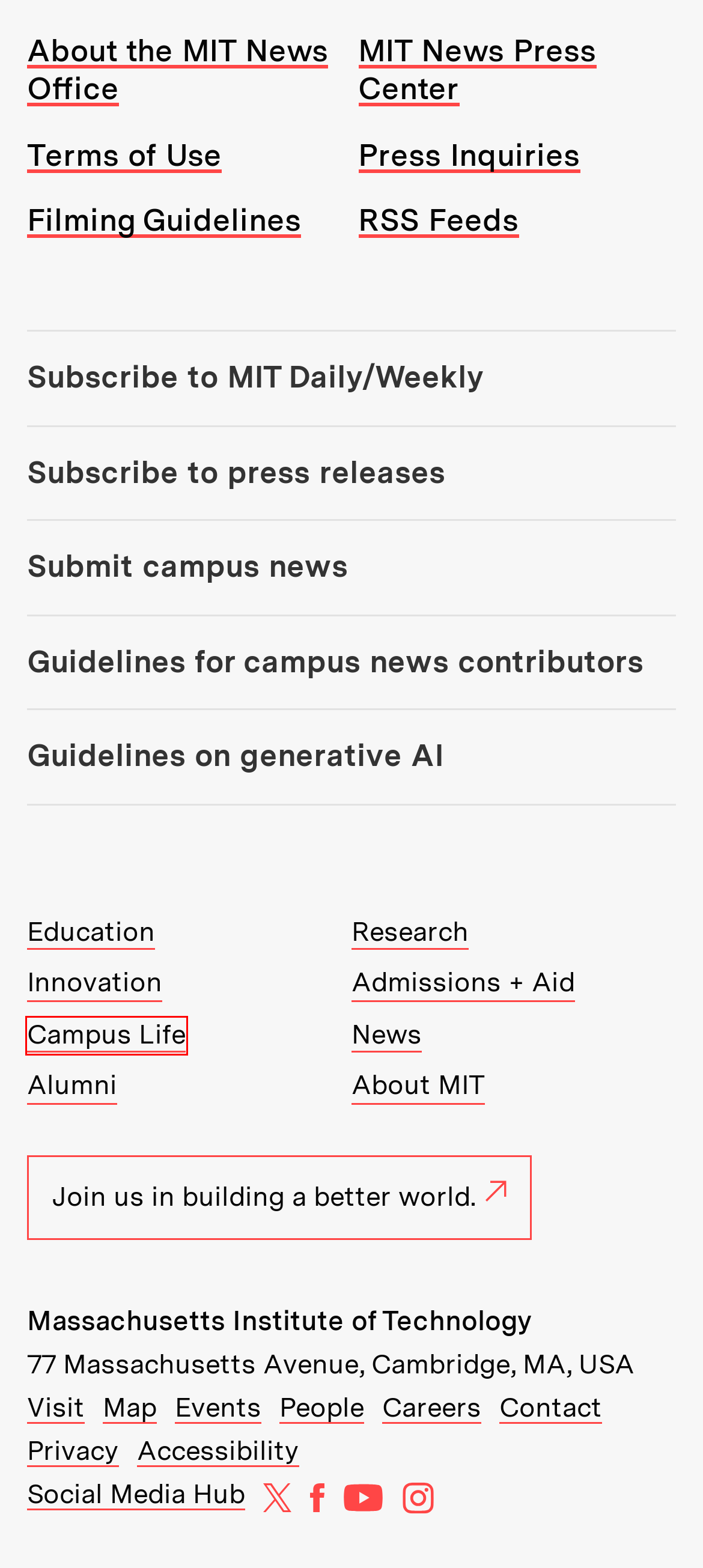You are presented with a screenshot of a webpage that includes a red bounding box around an element. Determine which webpage description best matches the page that results from clicking the element within the red bounding box. Here are the candidates:
A. Research | MIT - Massachusetts Institute of Technology
B. Careers | MIT Human Resources
C. Visit | MIT - Massachusetts Institute of Technology
D. Campus Life | MIT - Massachusetts Institute of Technology
E. Admissions + Aid | MIT - Massachusetts Institute of Technology
F. Innovation | MIT - Massachusetts Institute of Technology
G. Alumni | MIT - Massachusetts Institute of Technology
H. Education | MIT - Massachusetts Institute of Technology

D